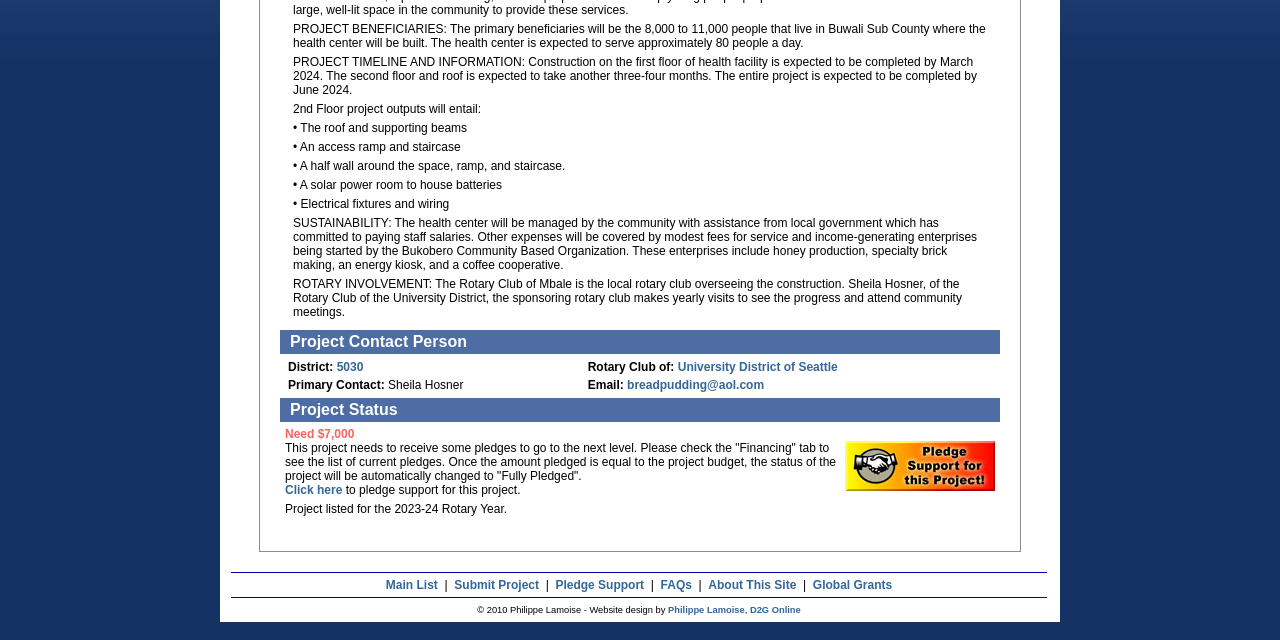Identify the bounding box for the UI element specified in this description: "ecomssuccessacademy.com". The coordinates must be four float numbers between 0 and 1, formatted as [left, top, right, bottom].

None